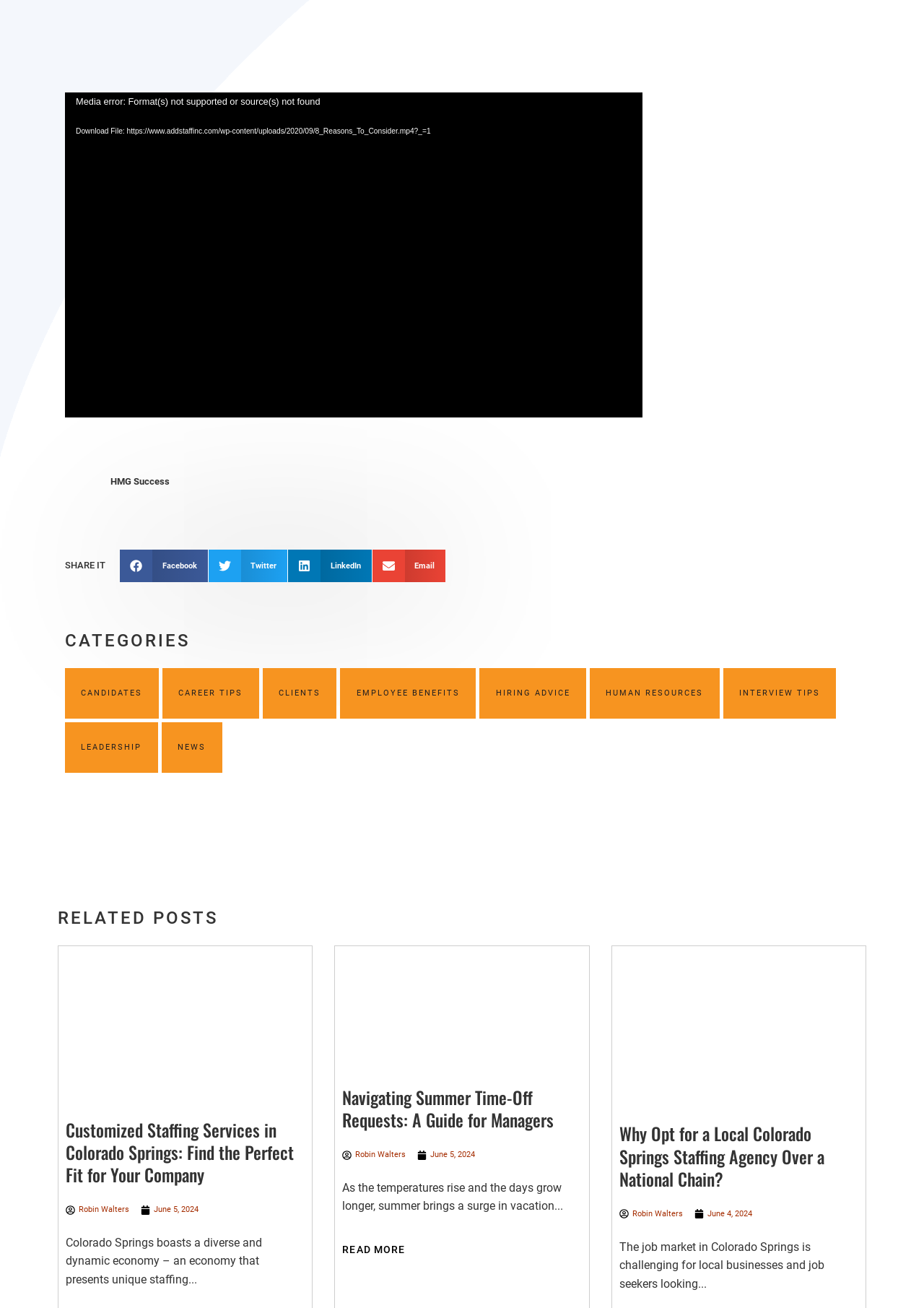Please locate the bounding box coordinates of the element that needs to be clicked to achieve the following instruction: "Read more about Navigating Summer Time-Off Requests". The coordinates should be four float numbers between 0 and 1, i.e., [left, top, right, bottom].

[0.371, 0.952, 0.442, 0.959]